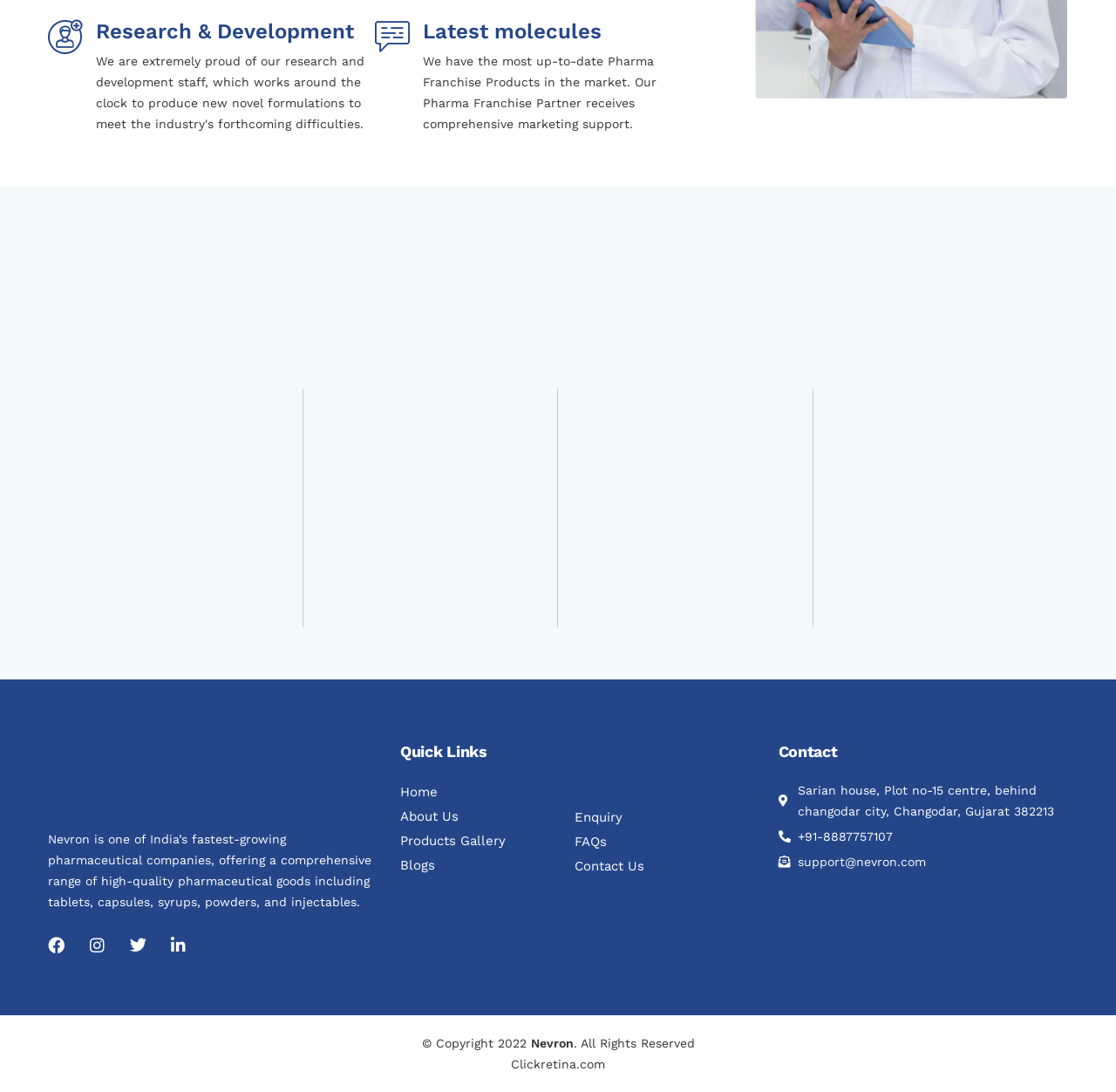Refer to the image and provide an in-depth answer to the question:
How many quick links are available?

The quick links can be found in the section with the heading 'Quick Links', and there are seven links: Home, About Us, Products Gallery, Blogs, Enquiry, FAQs, and Contact Us.